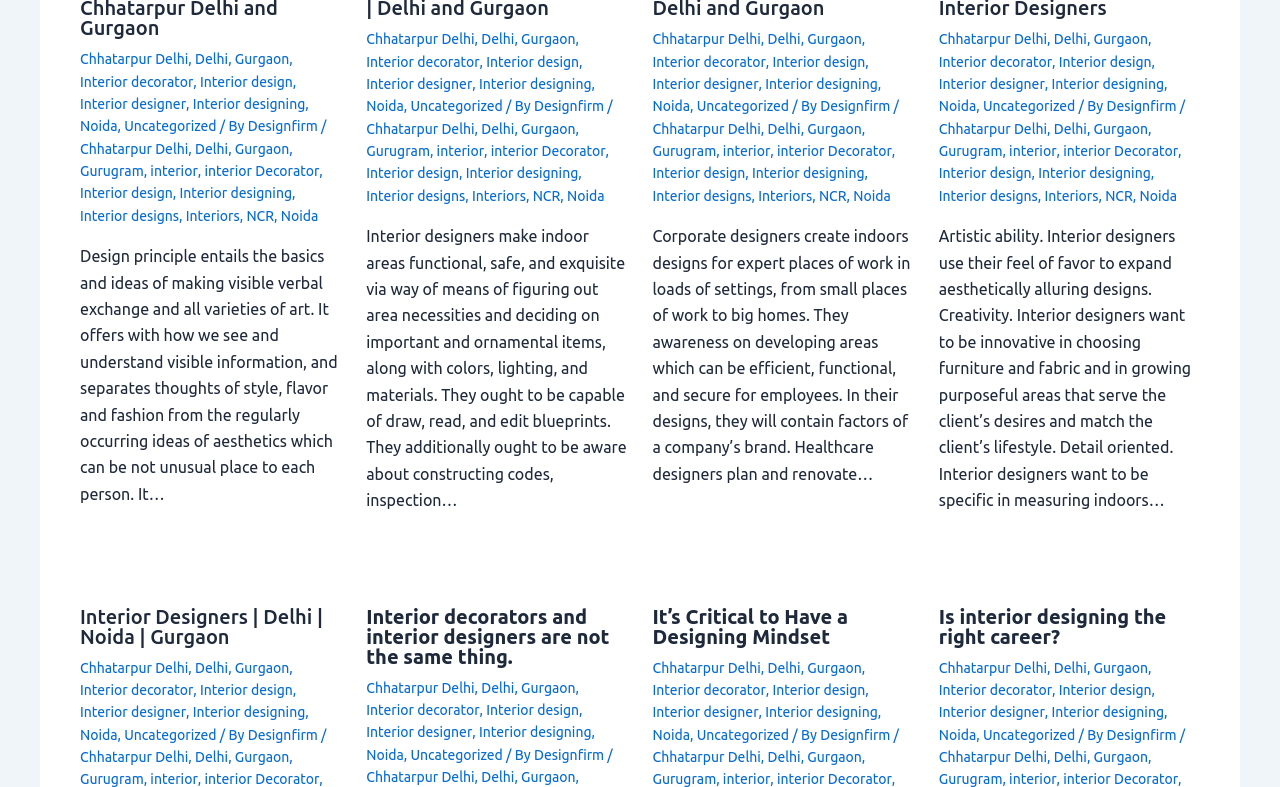Please provide a one-word or short phrase answer to the question:
What is the profession mentioned on the webpage?

Interior designer